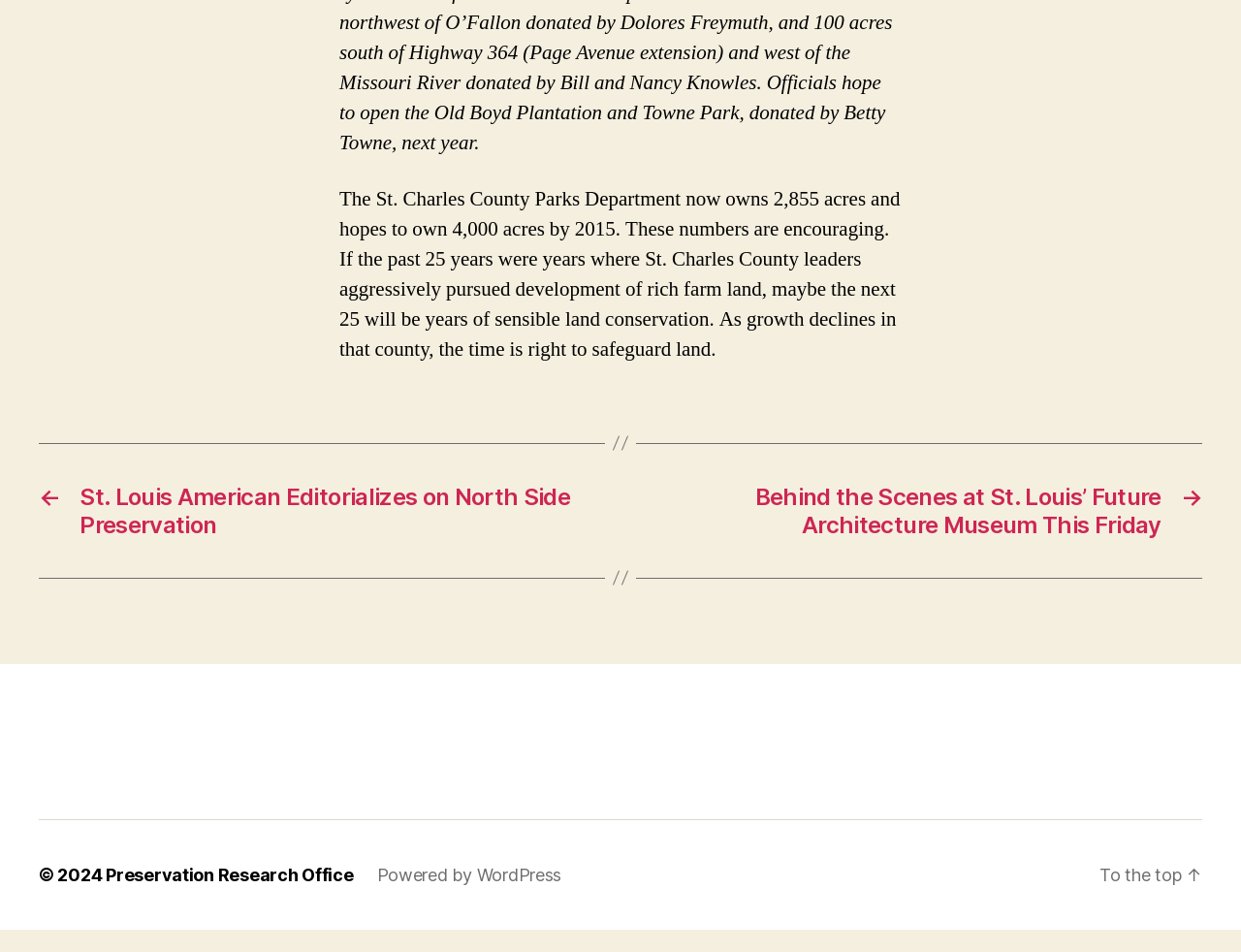Answer the question with a brief word or phrase:
What is the topic of the first link in the navigation section?

North Side Preservation